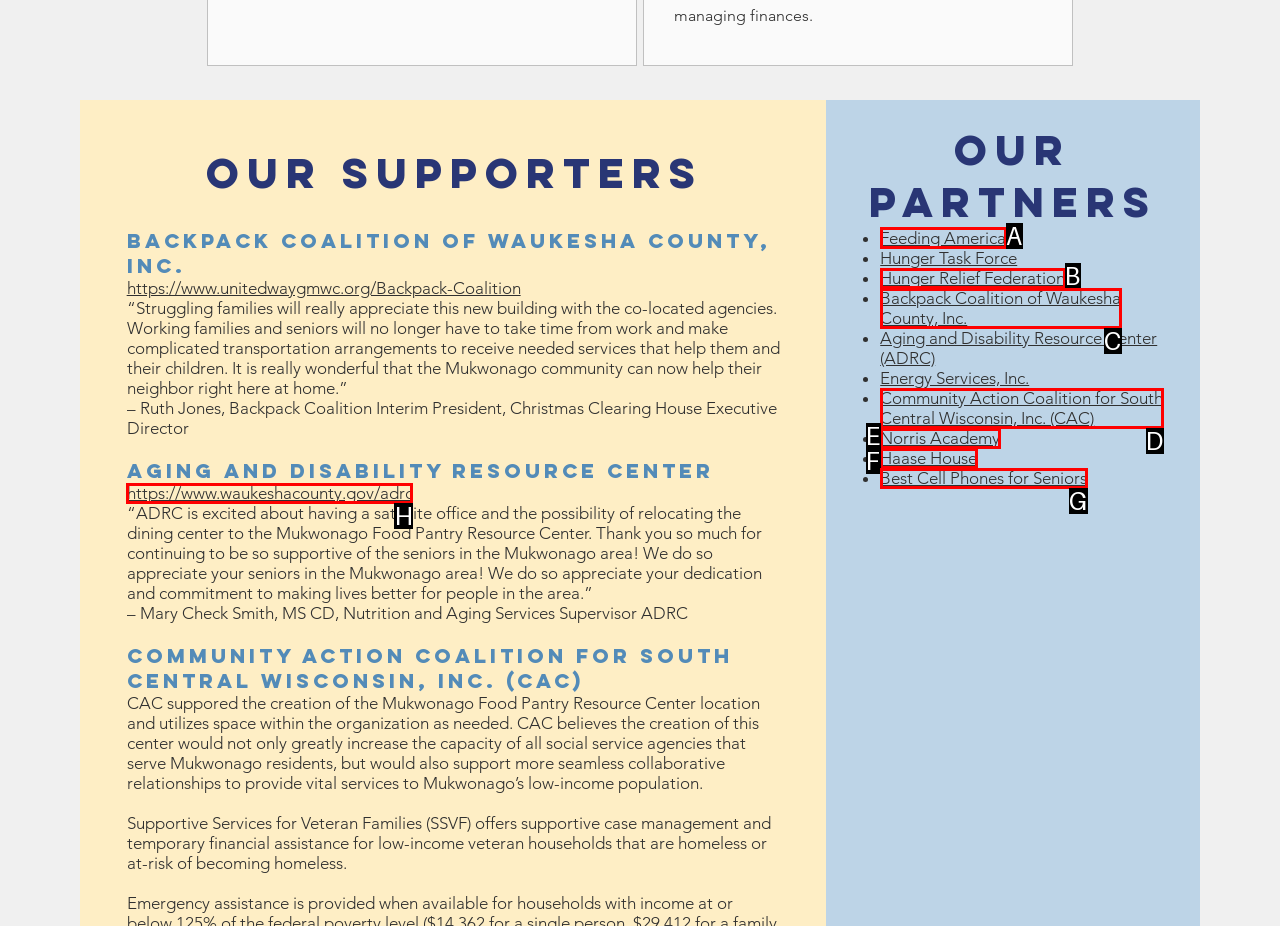Tell me which one HTML element I should click to complete the following task: Click on ABOUT Answer with the option's letter from the given choices directly.

None